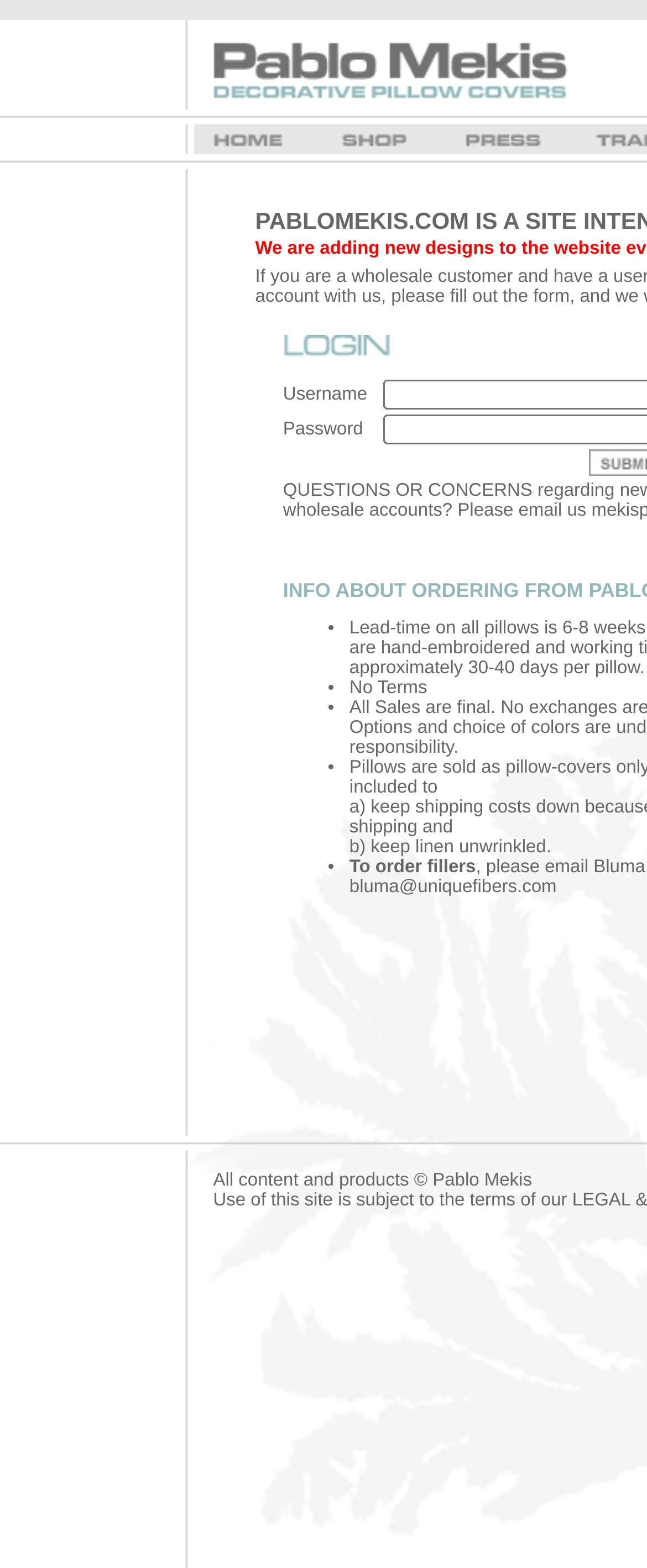What is the contact email for ordering fillers?
Please provide a single word or phrase as the answer based on the screenshot.

bluma@uniquefibers.com